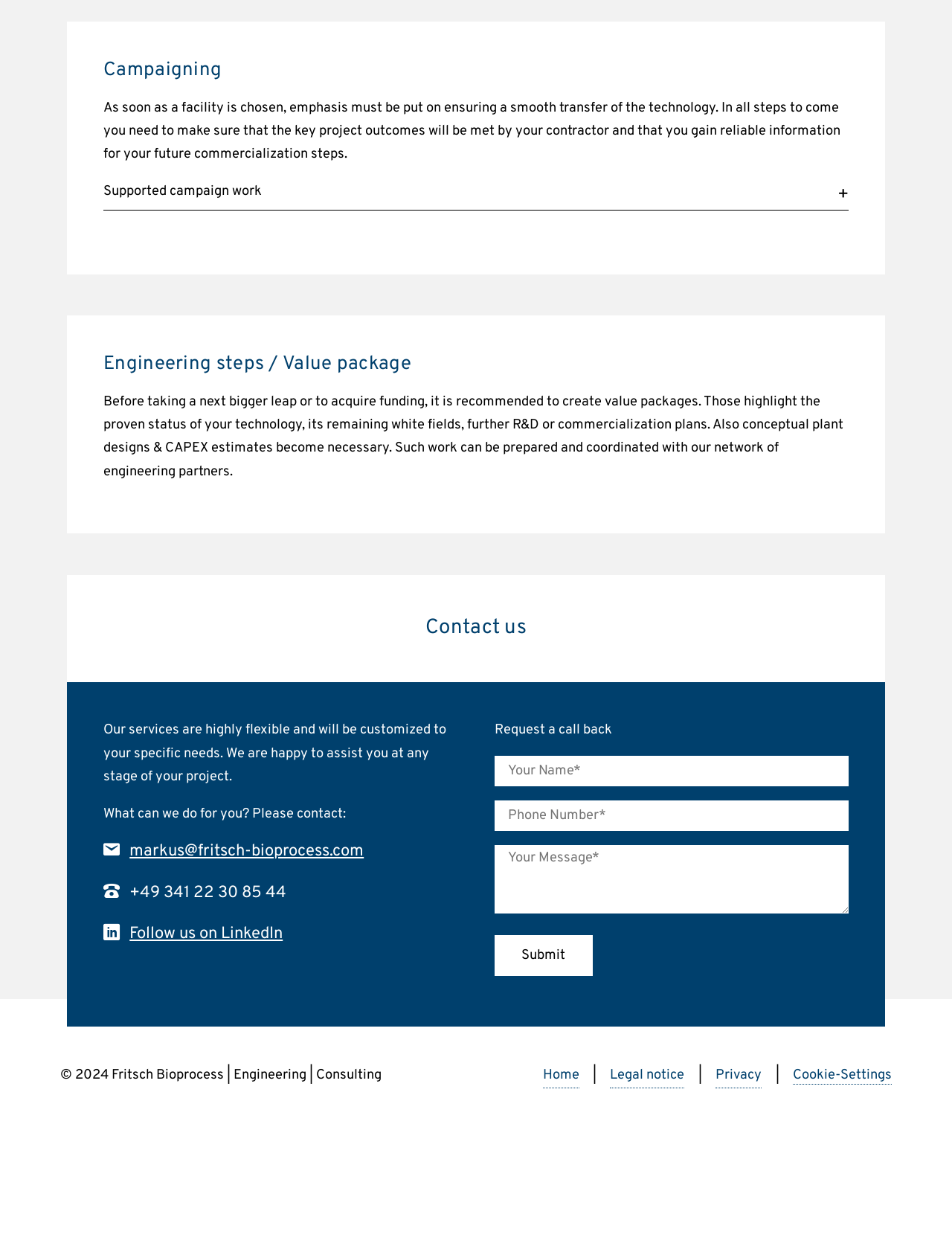Locate the bounding box coordinates of the item that should be clicked to fulfill the instruction: "Follow us on LinkedIn".

[0.136, 0.74, 0.297, 0.756]